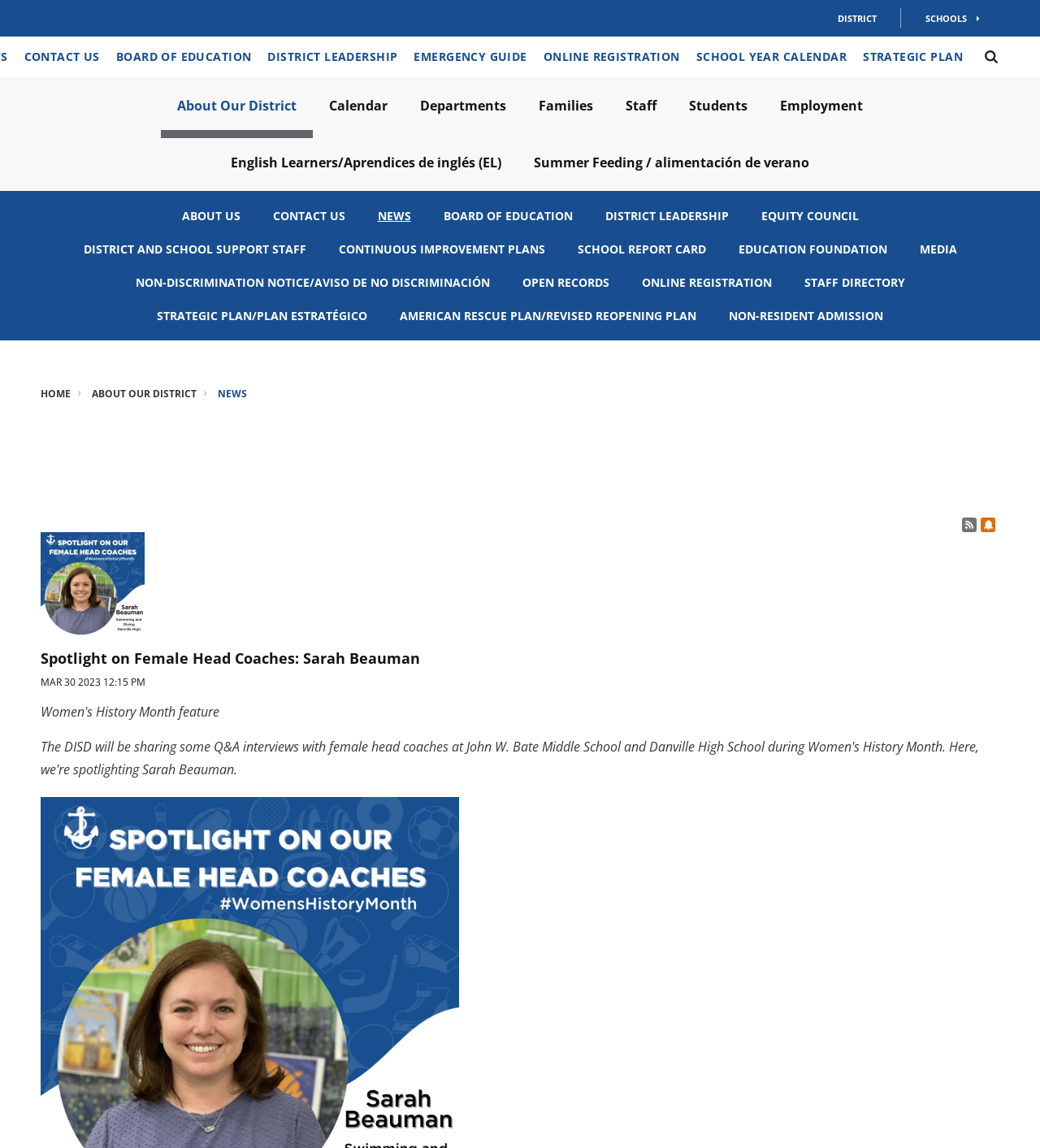Identify the coordinates of the bounding box for the element that must be clicked to accomplish the instruction: "Read the 'NEWS' article".

[0.347, 0.173, 0.411, 0.202]